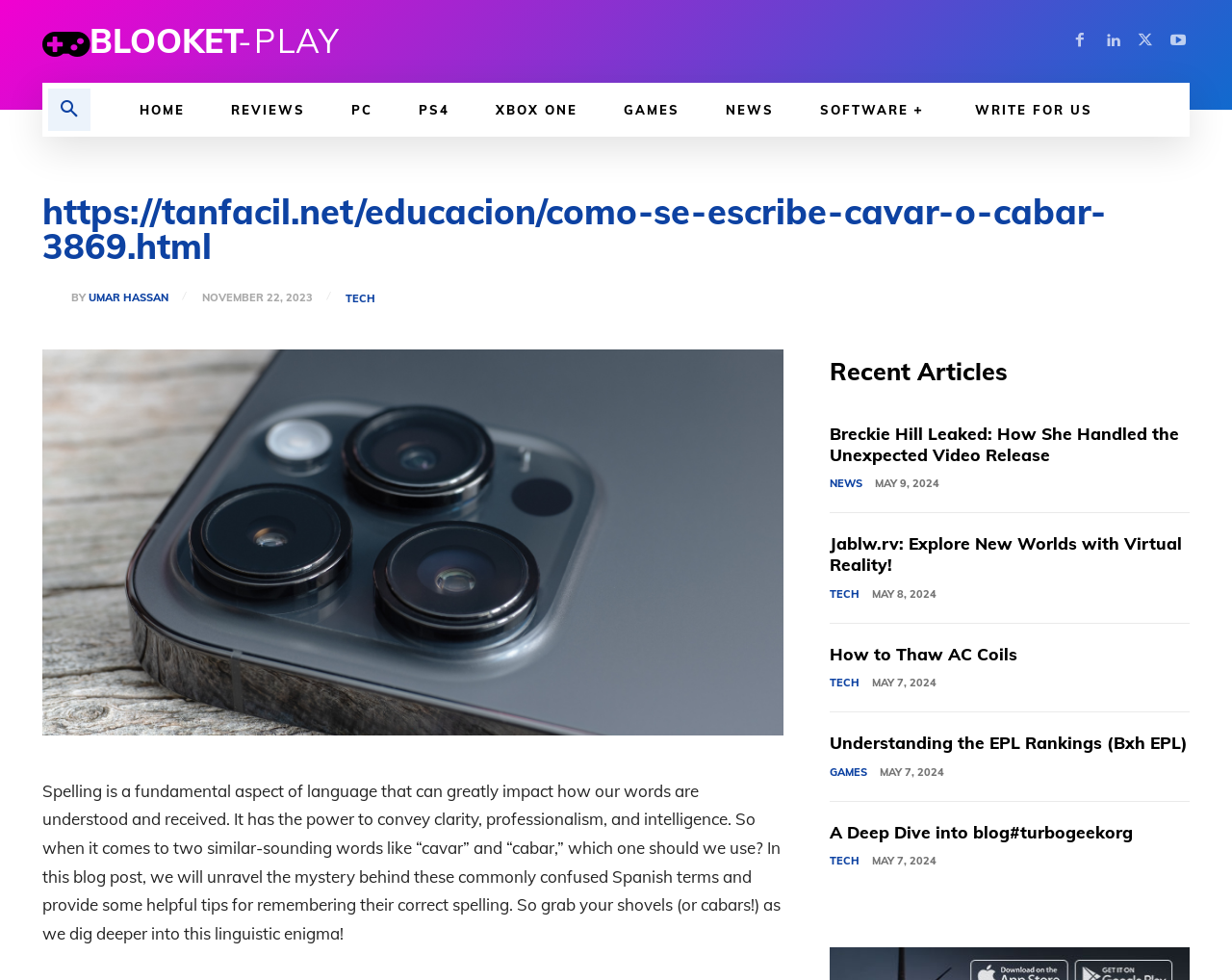Please find the bounding box coordinates of the element that you should click to achieve the following instruction: "Read the article about Breckie Hill Leaked". The coordinates should be presented as four float numbers between 0 and 1: [left, top, right, bottom].

[0.674, 0.432, 0.959, 0.475]